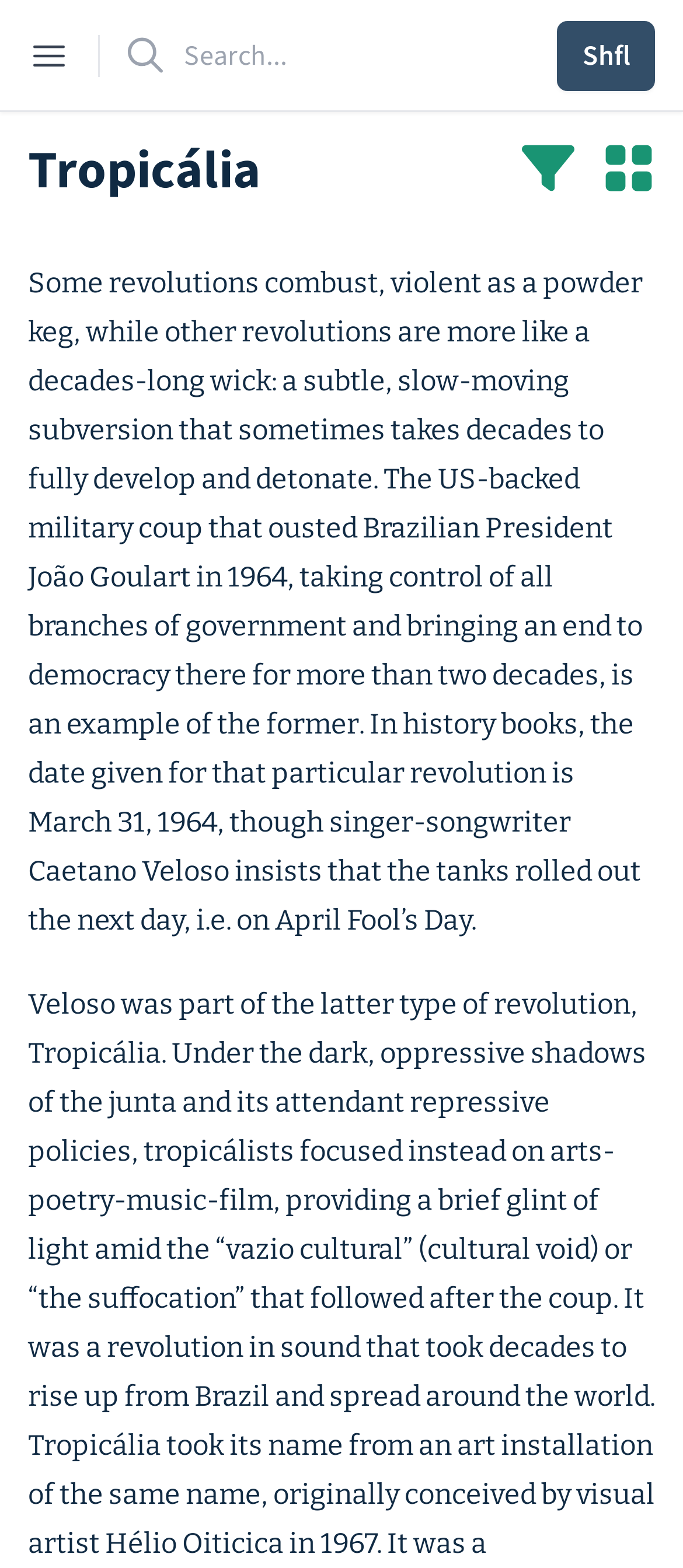Determine the bounding box coordinates for the UI element with the following description: "aria-label="albums only"". The coordinates should be four float numbers between 0 and 1, represented as [left, top, right, bottom].

[0.882, 0.089, 0.959, 0.13]